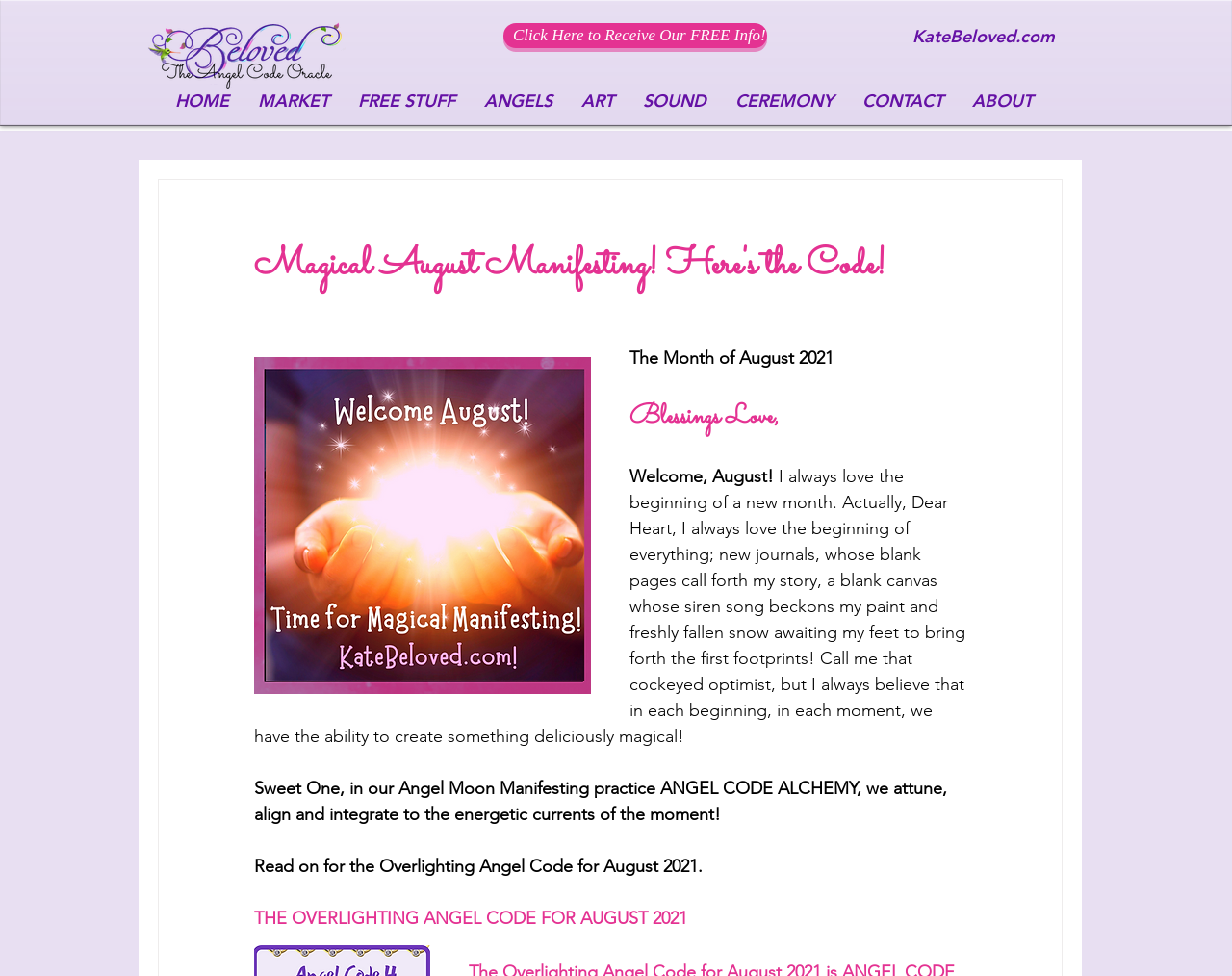Determine the coordinates of the bounding box that should be clicked to complete the instruction: "Click on the button to receive the Magical August Manifesting code". The coordinates should be represented by four float numbers between 0 and 1: [left, top, right, bottom].

[0.206, 0.366, 0.48, 0.711]